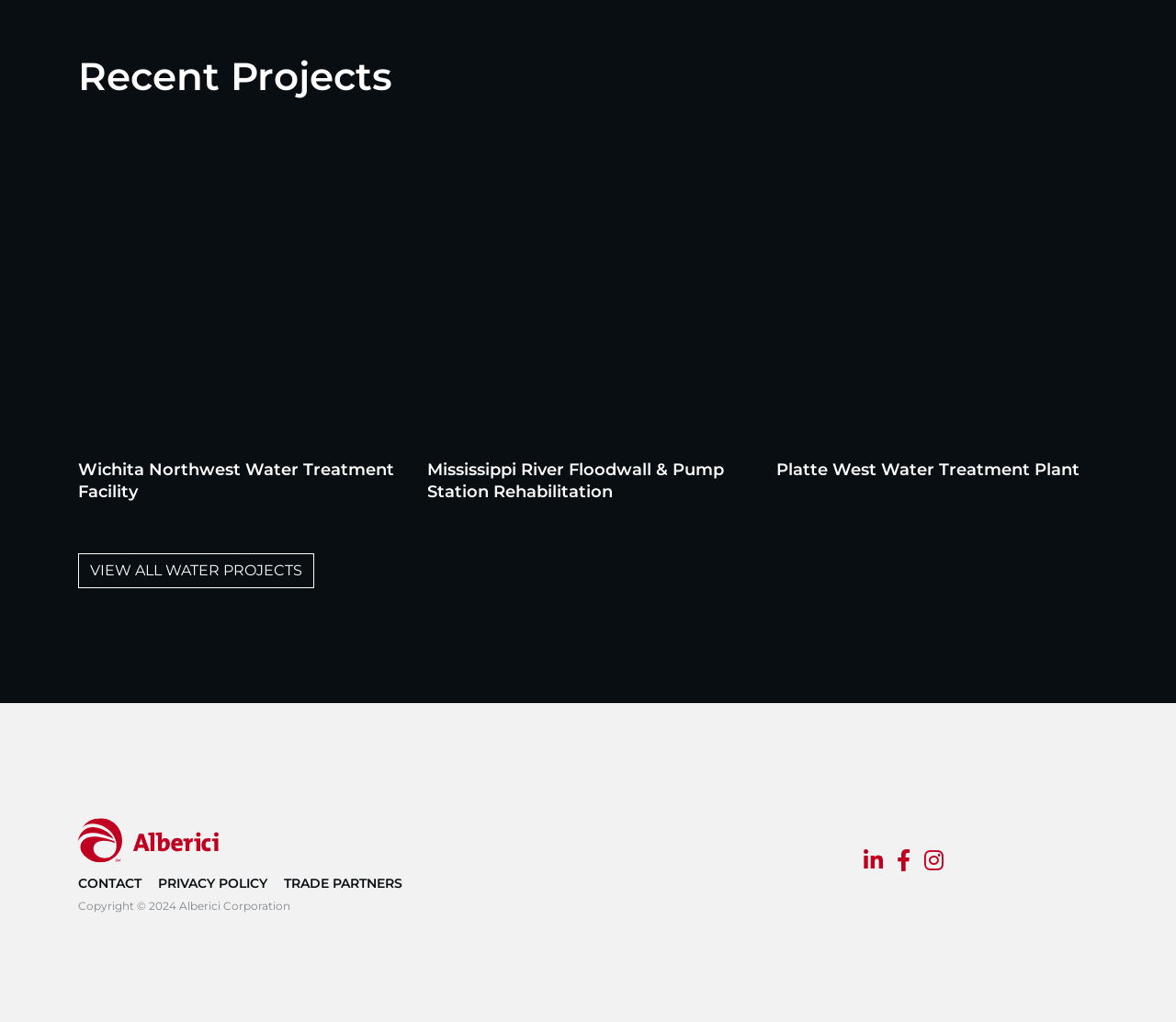What is the name of the first project listed?
Please ensure your answer to the question is detailed and covers all necessary aspects.

The first project listed under 'Recent Projects' is 'Wichita Northwest Water Treatment Facility', which is a heading element on the page.